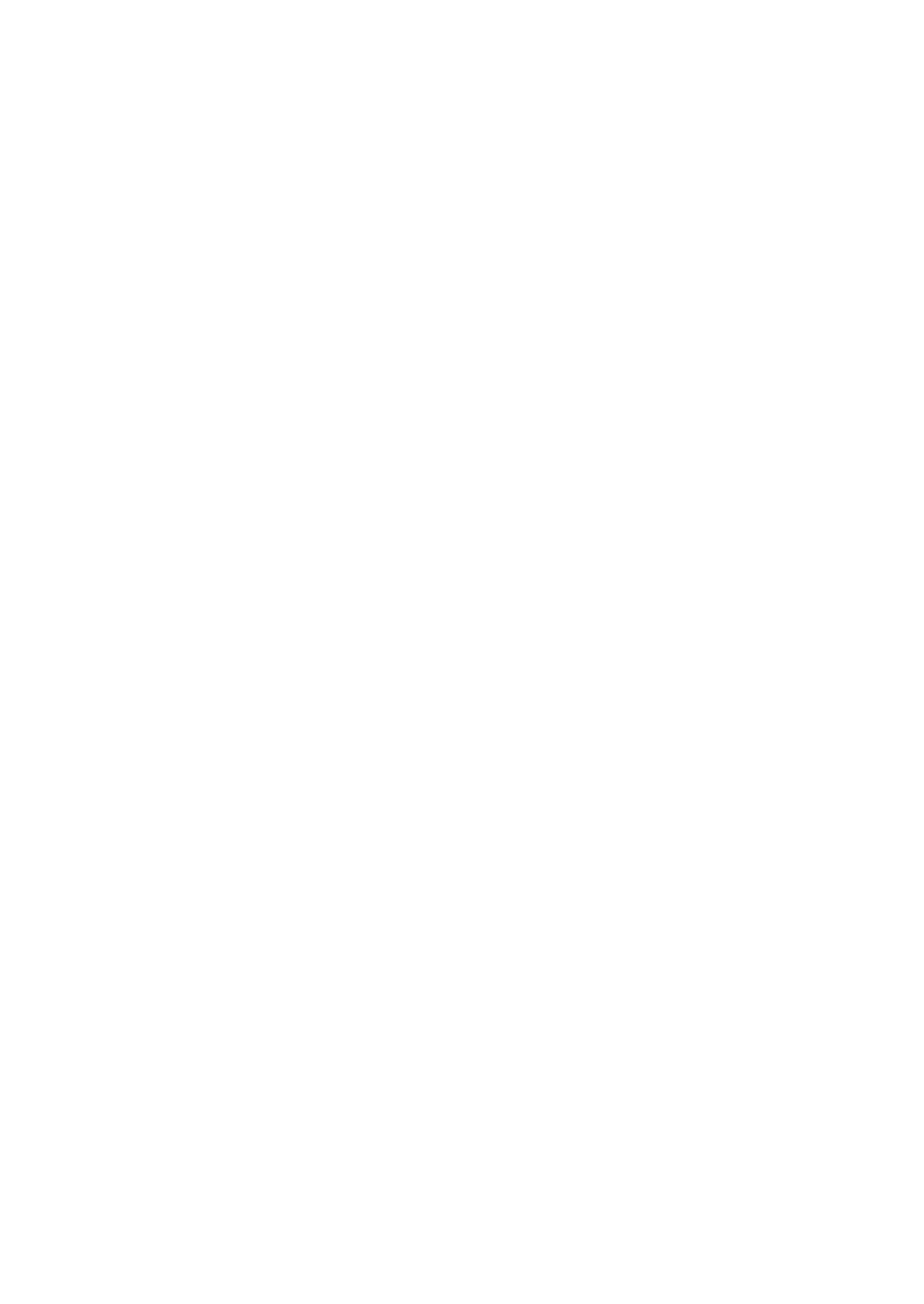Specify the bounding box coordinates of the region I need to click to perform the following instruction: "Click on the 'here' link to get more information about Civilization 7". The coordinates must be four float numbers in the range of 0 to 1, i.e., [left, top, right, bottom].

None